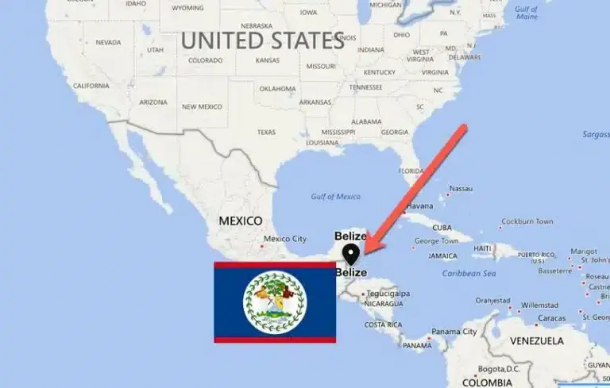Outline with detail what the image portrays.

The image depicts a map highlighting the location of Belize, marked prominently with a black dot on the map and an arrow pointing towards it. Beneath the location marker, the national flag of Belize is displayed, symbolizing the country's rich culture and heritage. This visual serves as an introduction to the topic of purchasing property in Belize, emphasizing its appeal in the booming real estate market. The image connects to the overall theme of the article, which seeks to provide insights and guidance for potential buyers looking to invest in this idyllic Central American destination.